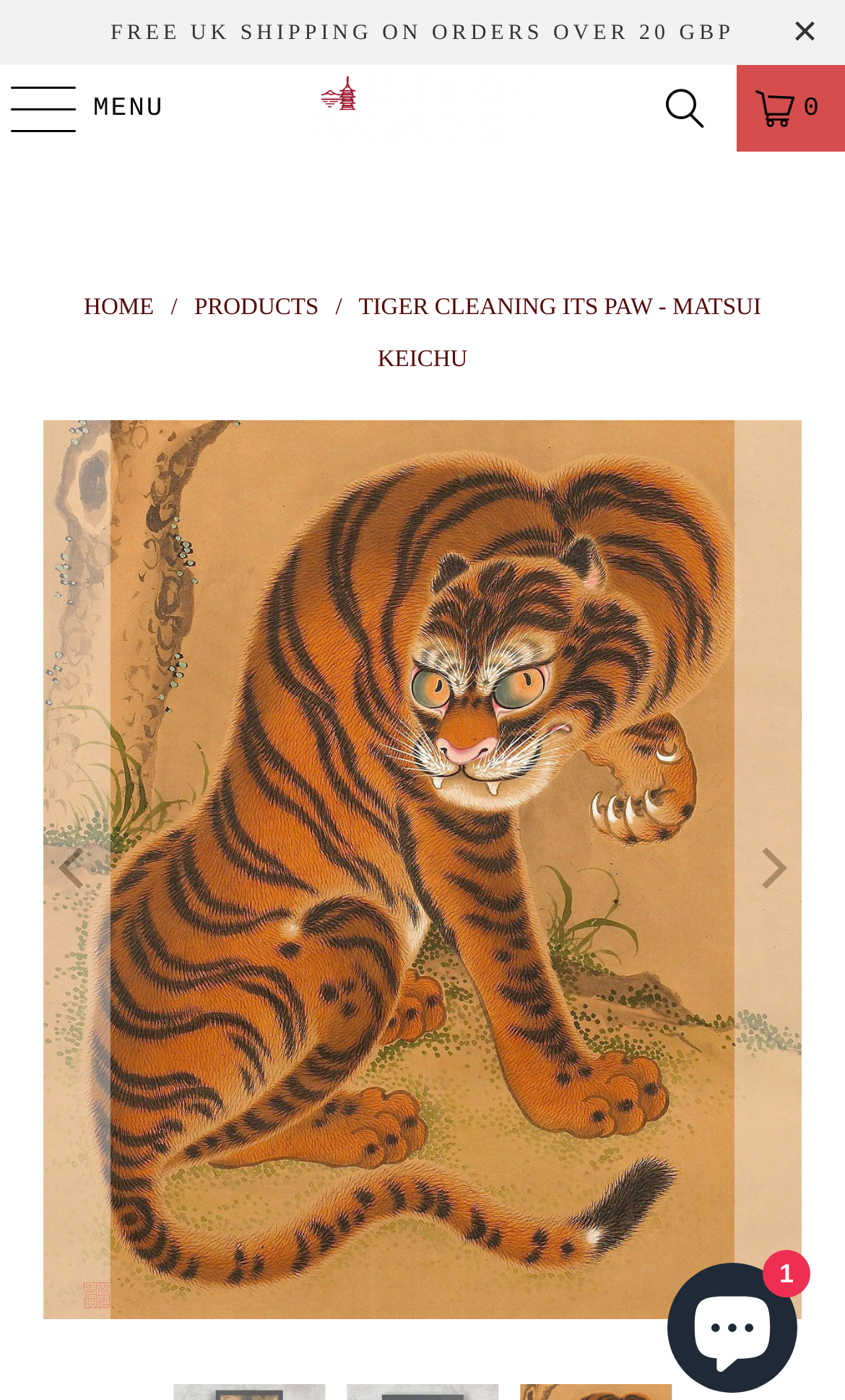Please identify the bounding box coordinates of the clickable area that will allow you to execute the instruction: "Click on the 'HOME' link".

[0.099, 0.21, 0.182, 0.229]